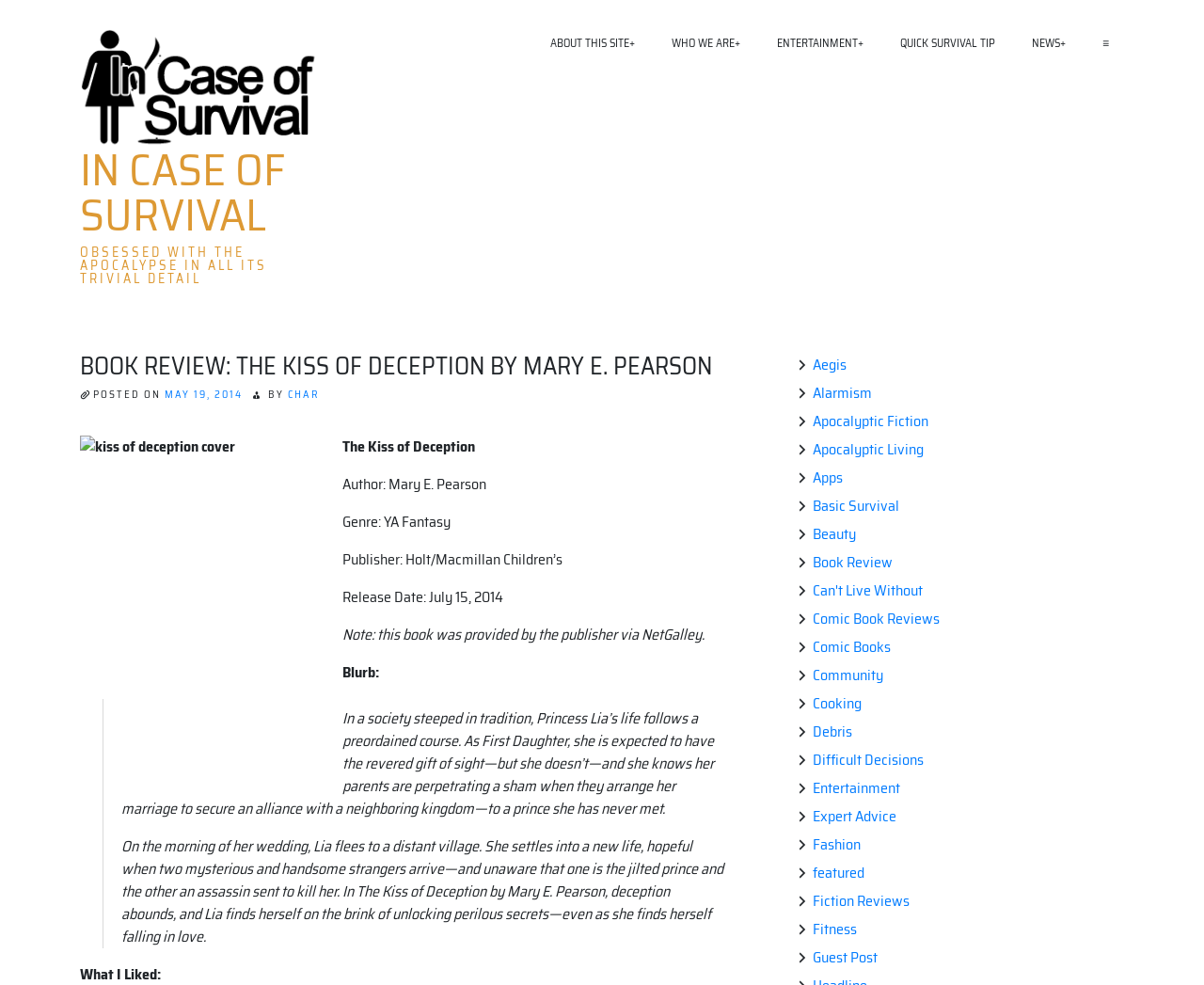Can you find and generate the webpage's heading?

BOOK REVIEW: THE KISS OF DECEPTION BY MARY E. PEARSON